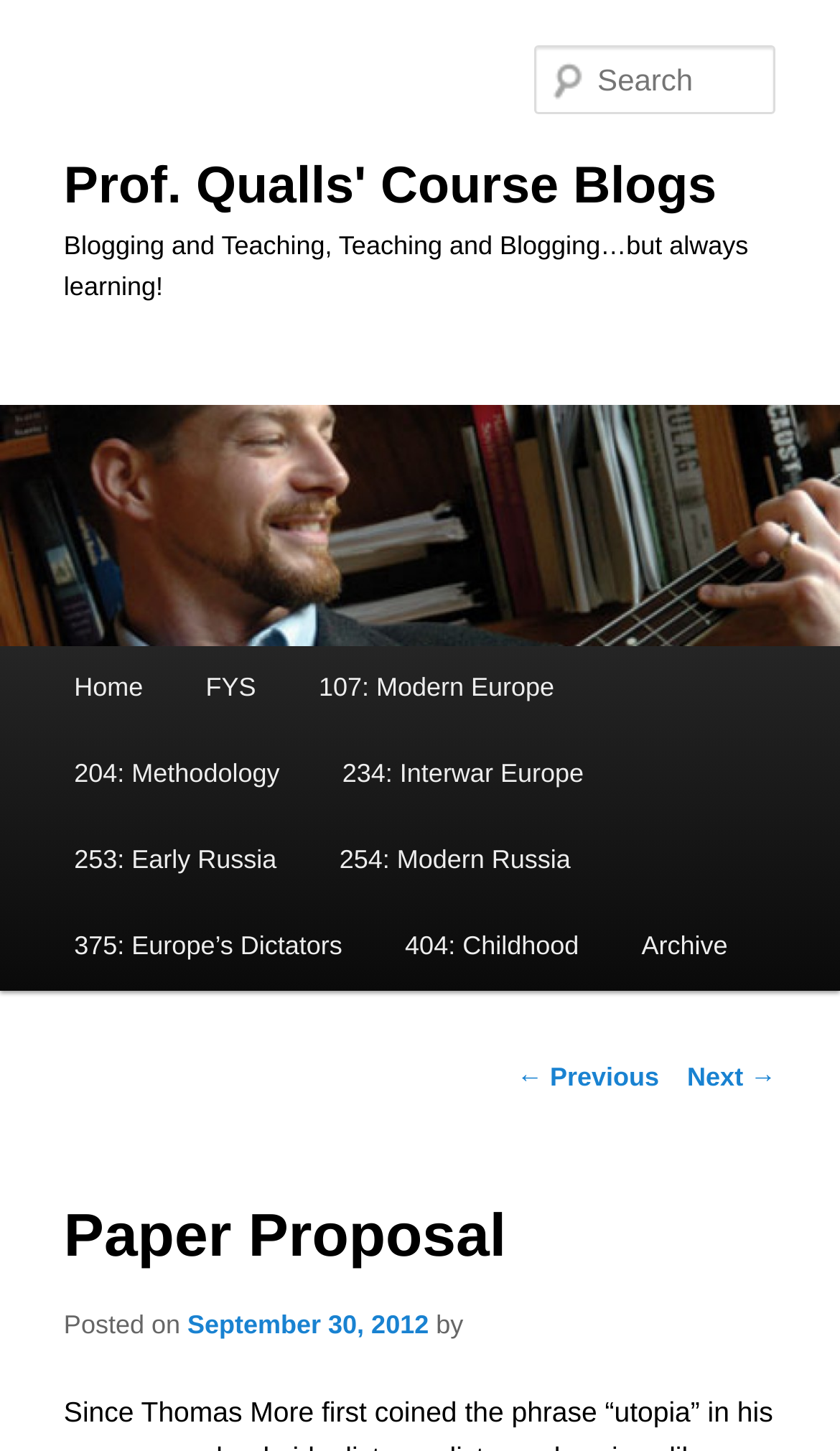Provide a brief response to the question below using a single word or phrase: 
When was the current post published?

September 30, 2012